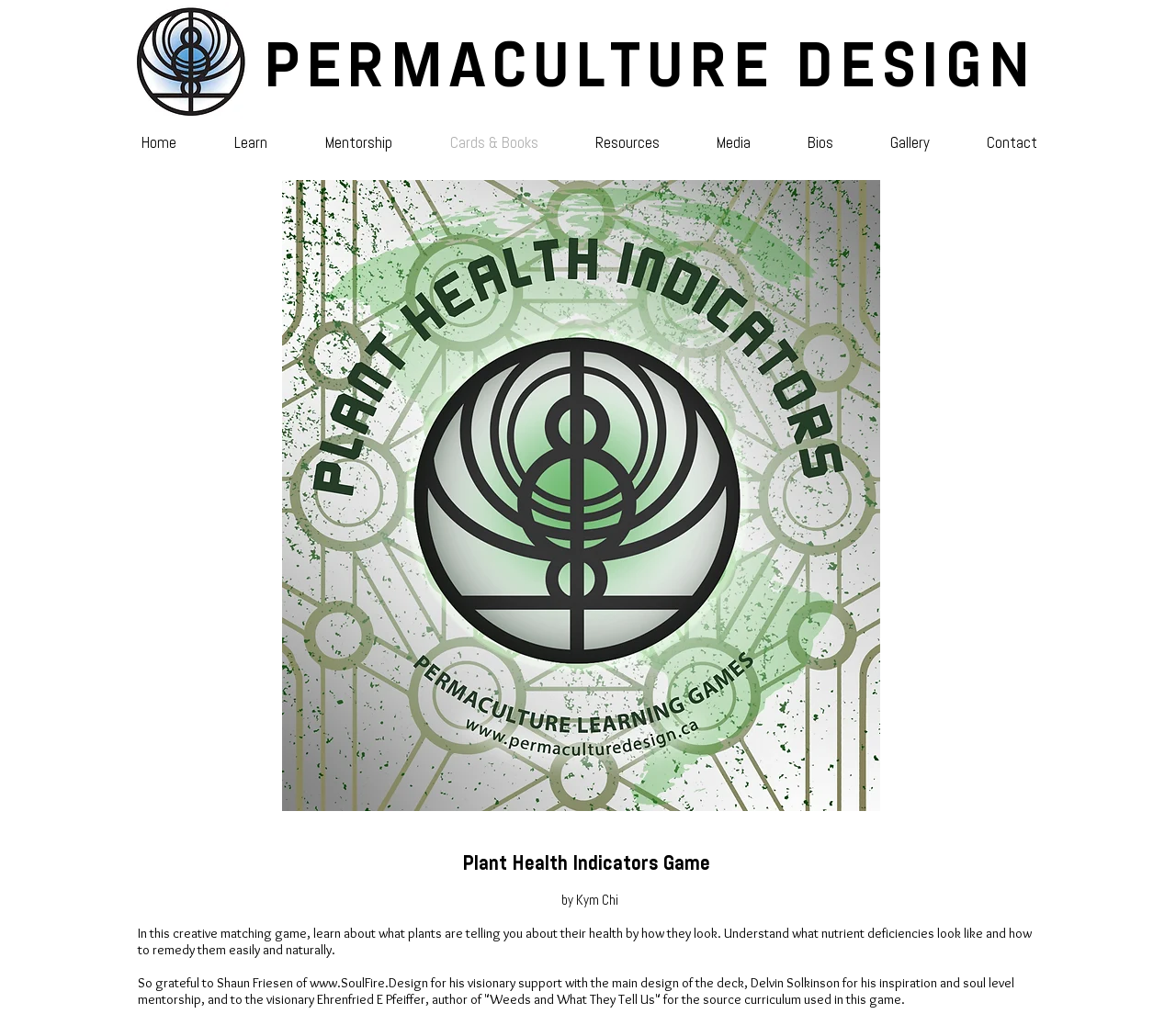Produce an elaborate caption capturing the essence of the webpage.

The webpage is about ecological design and permaculture, with a focus on education and resources. At the top, there is a link to an unknown destination, followed by a prominent heading "PERMACULTURE DESIGN" that spans most of the width of the page. Below this heading, there is a navigation menu labeled "Site" that contains eight links: "Home", "Learn", "Mentorship", "Cards & Books", "Resources", "Media", "Bios", and "Contact". These links are arranged horizontally and take up most of the width of the page.

In the main content area, there is a section that appears to be a description of a game or resource called "Plant Health Indicators Game". This section includes a brief summary of the game, which teaches users about plant health indicators and how to remedy nutrient deficiencies naturally. The text is accompanied by a credit to the game's designer, Kym Chi, and acknowledgments to several individuals who contributed to the game's development.

There are no images on the page, but the layout is organized and easy to follow, with clear headings and concise text. The overall focus of the page is on providing educational resources and information about permaculture design and related topics.